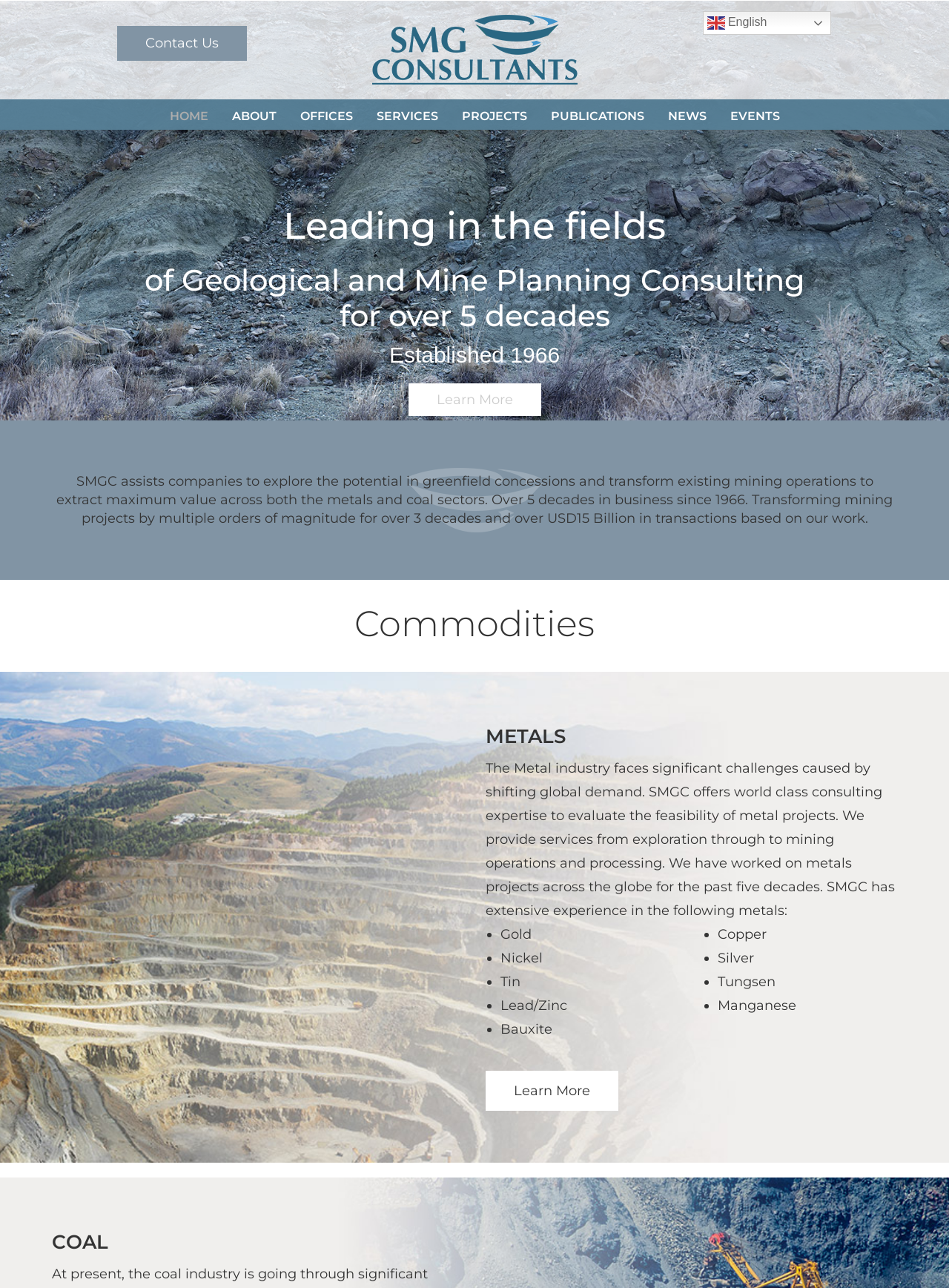What is one of the challenges faced by the metal industry?
Carefully analyze the image and provide a detailed answer to the question.

According to the webpage, the metal industry faces significant challenges caused by shifting global demand, which is one of the reasons why SMGC's consulting expertise is valuable to the industry.